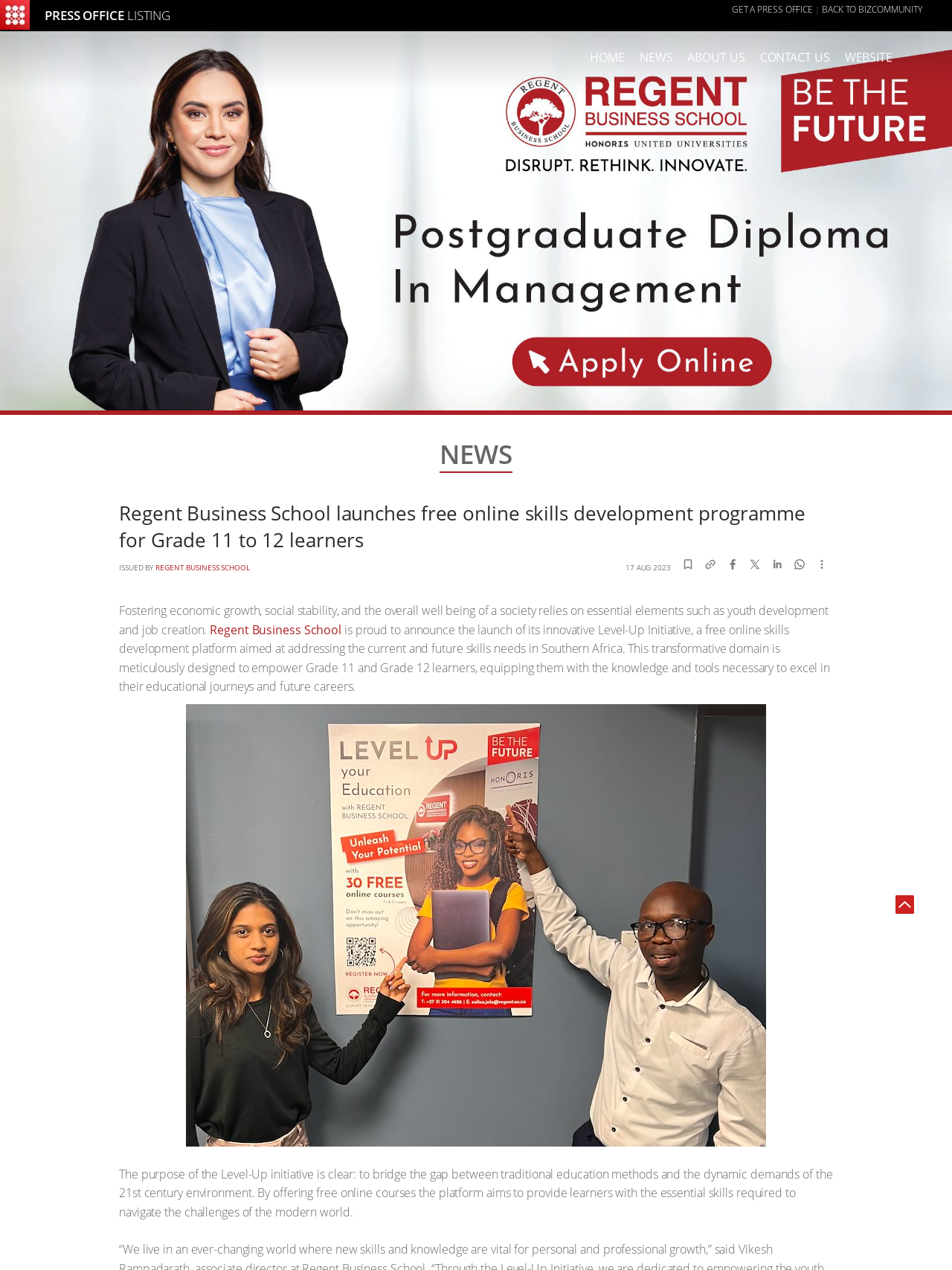What is the goal of the Level-Up initiative in terms of skills development?
Answer the question with a thorough and detailed explanation.

The article mentions that the Level-Up initiative aims to provide learners with the essential skills required to navigate the challenges of the modern world, which is necessary to excel in their educational journeys and future careers.